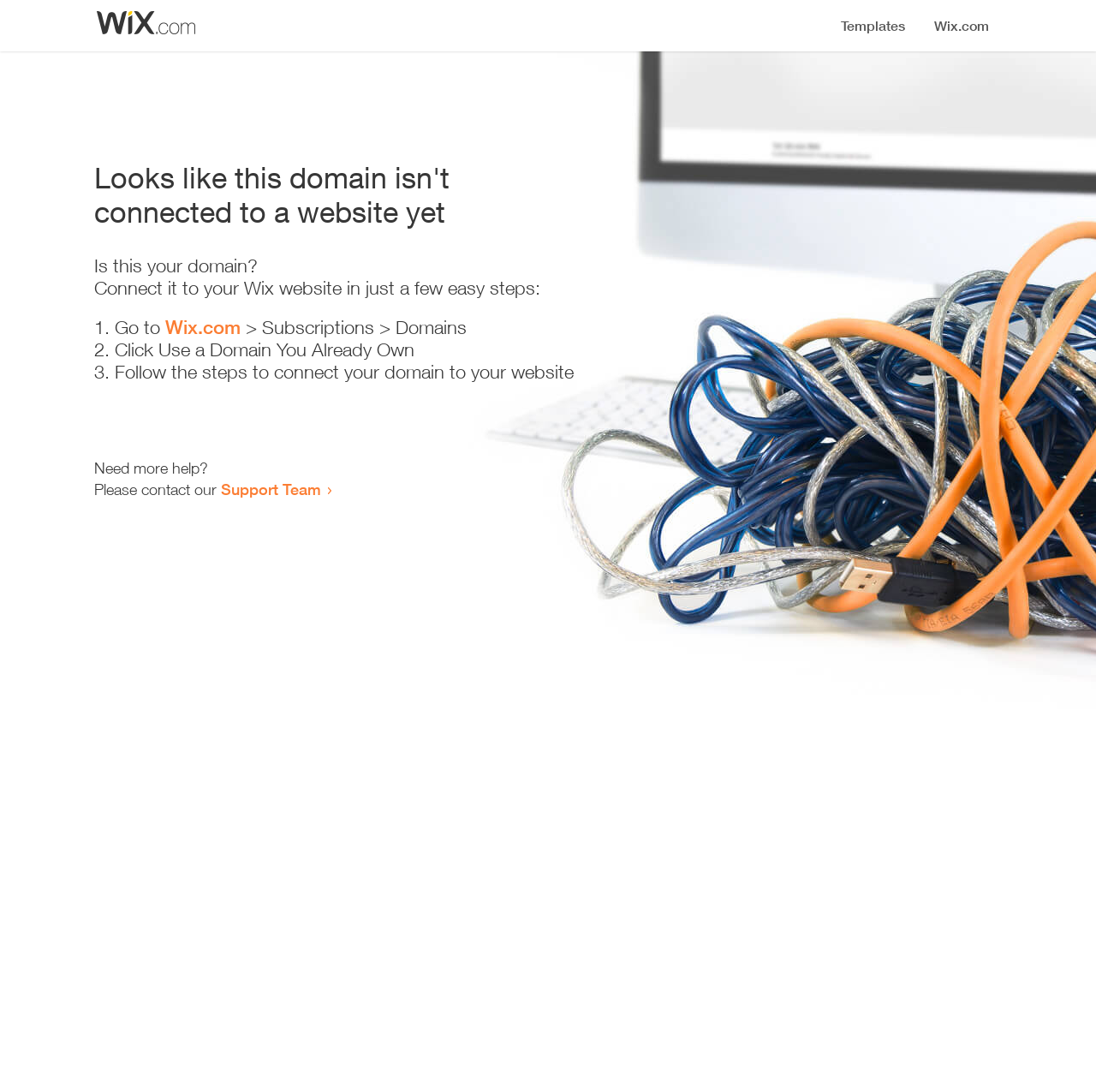Using the description: "Support Team", identify the bounding box of the corresponding UI element in the screenshot.

[0.202, 0.439, 0.293, 0.456]